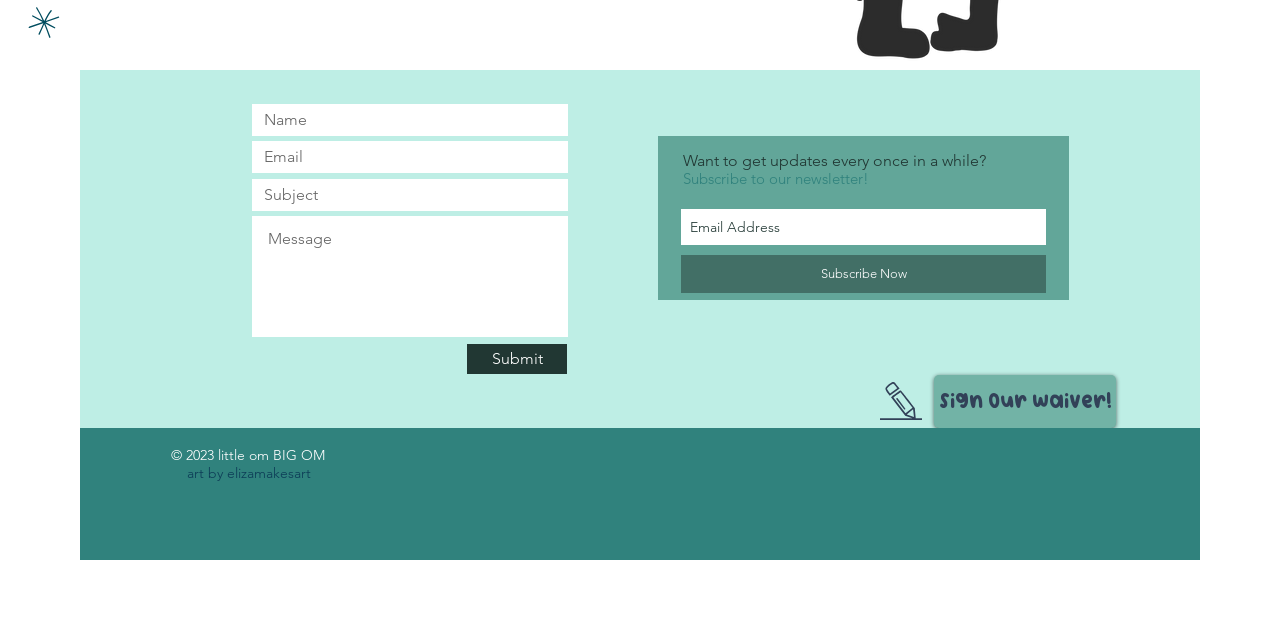What is the call-to-action in the slideshow?
Can you give a detailed and elaborate answer to the question?

The slideshow region has a static text 'Subscribe to our newsletter!' and a textbox for email address, which implies that the call-to-action is to subscribe to the newsletter.